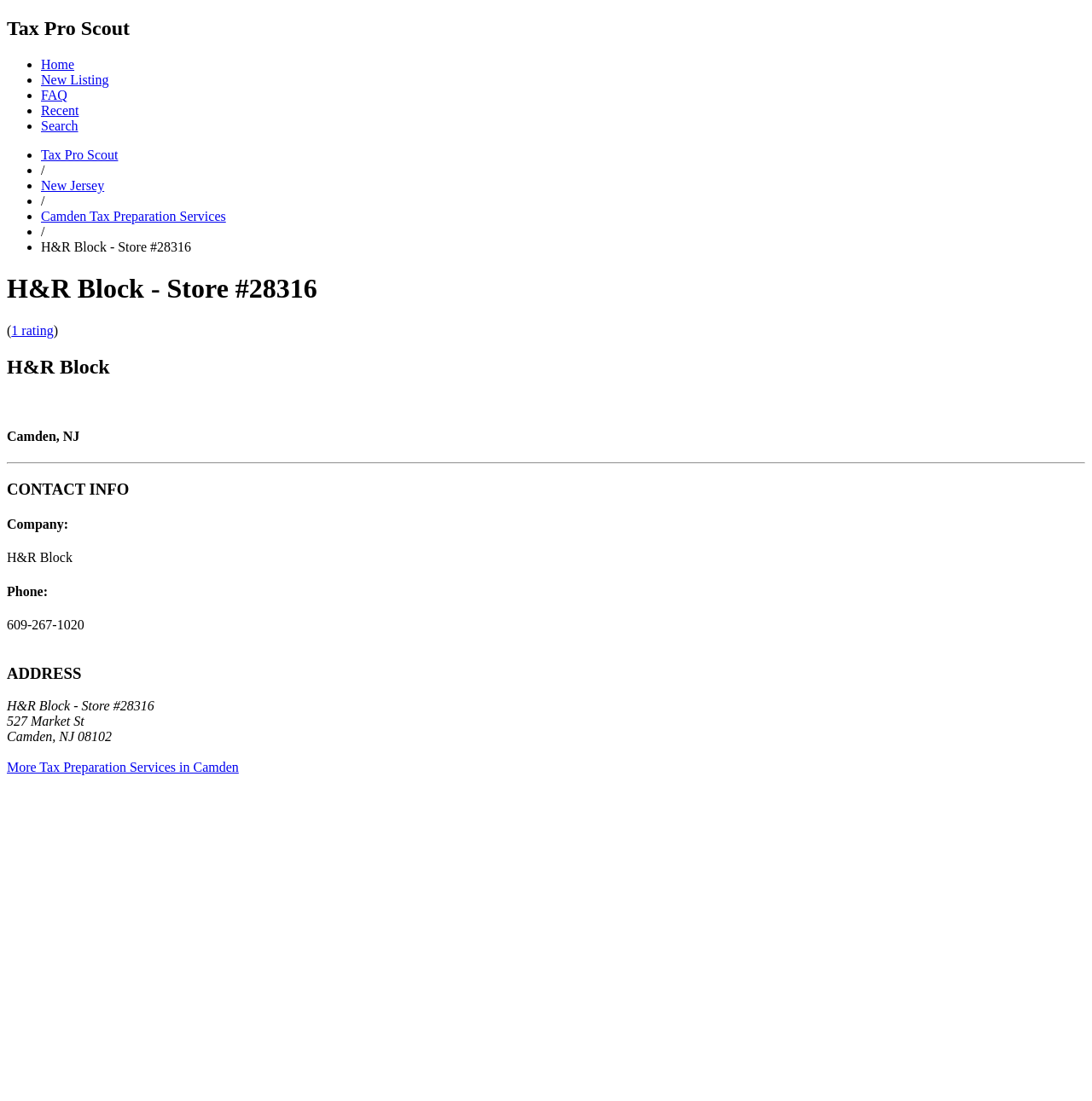Show the bounding box coordinates of the region that should be clicked to follow the instruction: "Click on Camden Tax Preparation Services."

[0.038, 0.19, 0.207, 0.203]